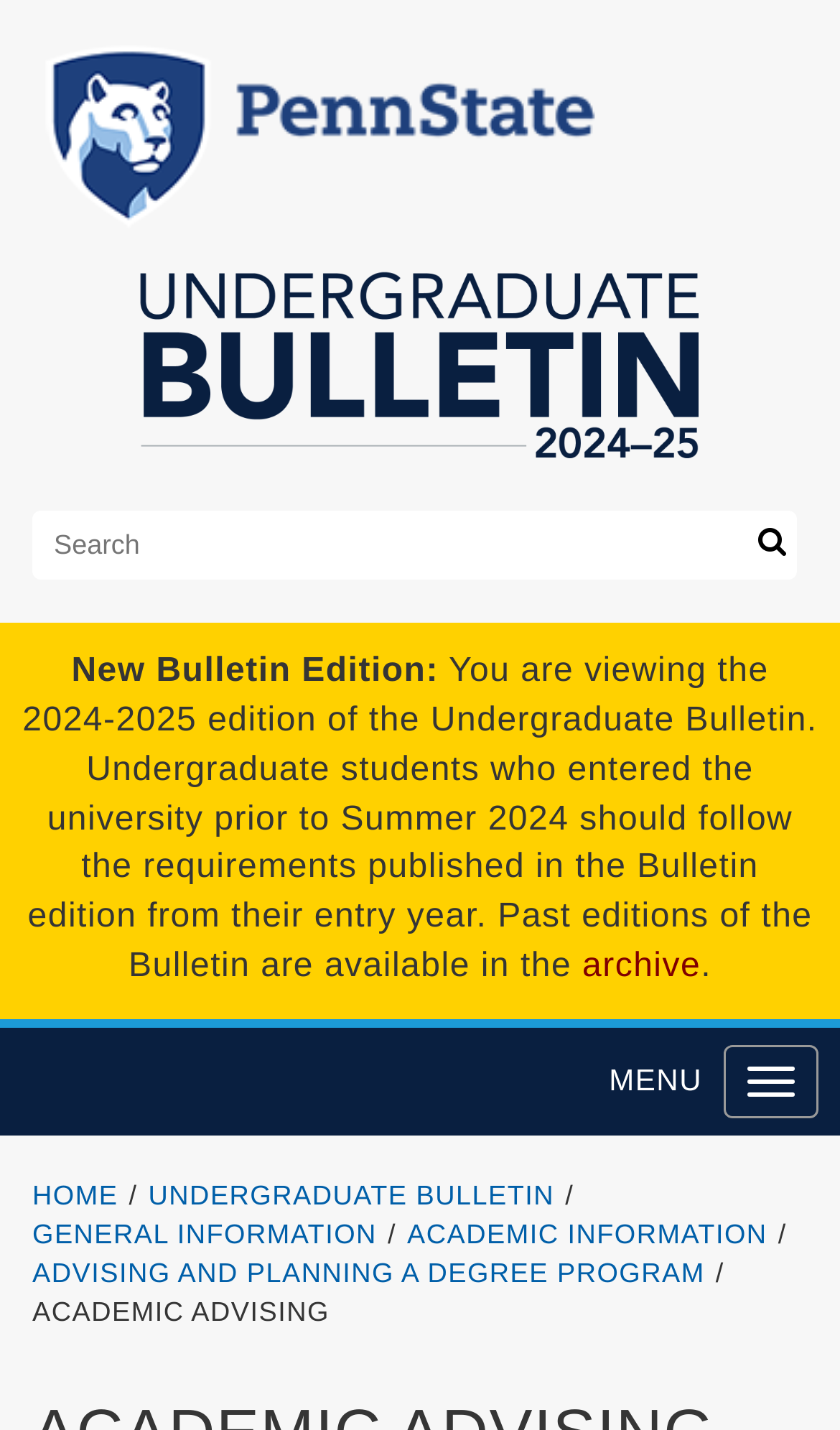What is the navigation menu located at the top of the webpage?
Provide a concise answer using a single word or phrase based on the image.

Header navigation